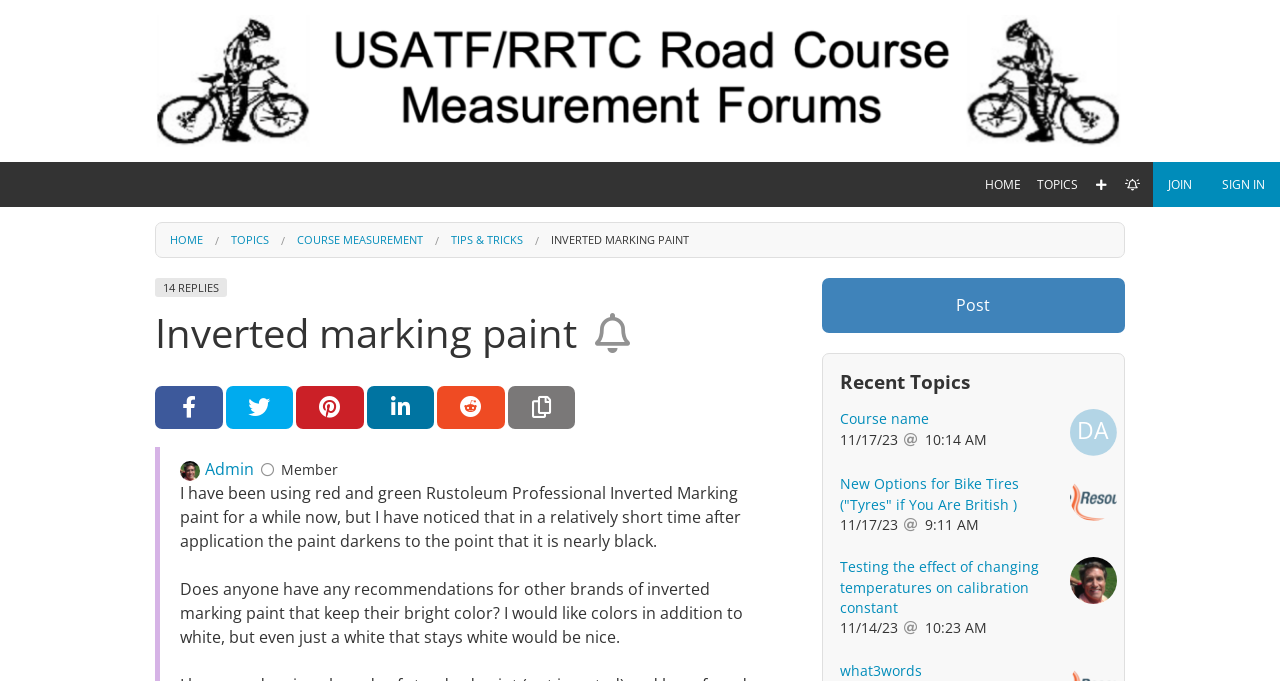Pinpoint the bounding box coordinates of the clickable area needed to execute the instruction: "Share on Facebook". The coordinates should be specified as four float numbers between 0 and 1, i.e., [left, top, right, bottom].

[0.121, 0.567, 0.174, 0.631]